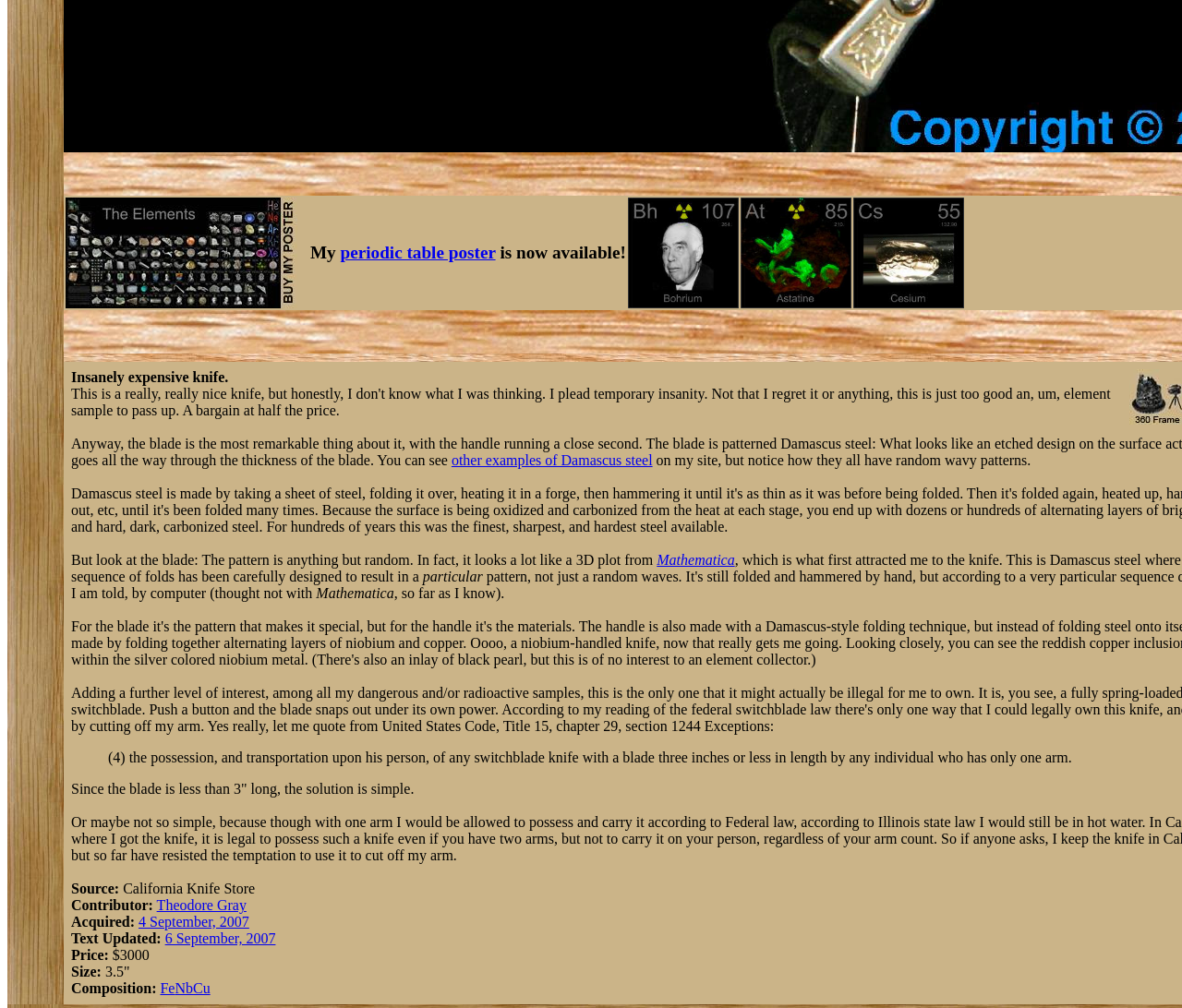How much does the knife cost?
Give a one-word or short phrase answer based on the image.

$3000